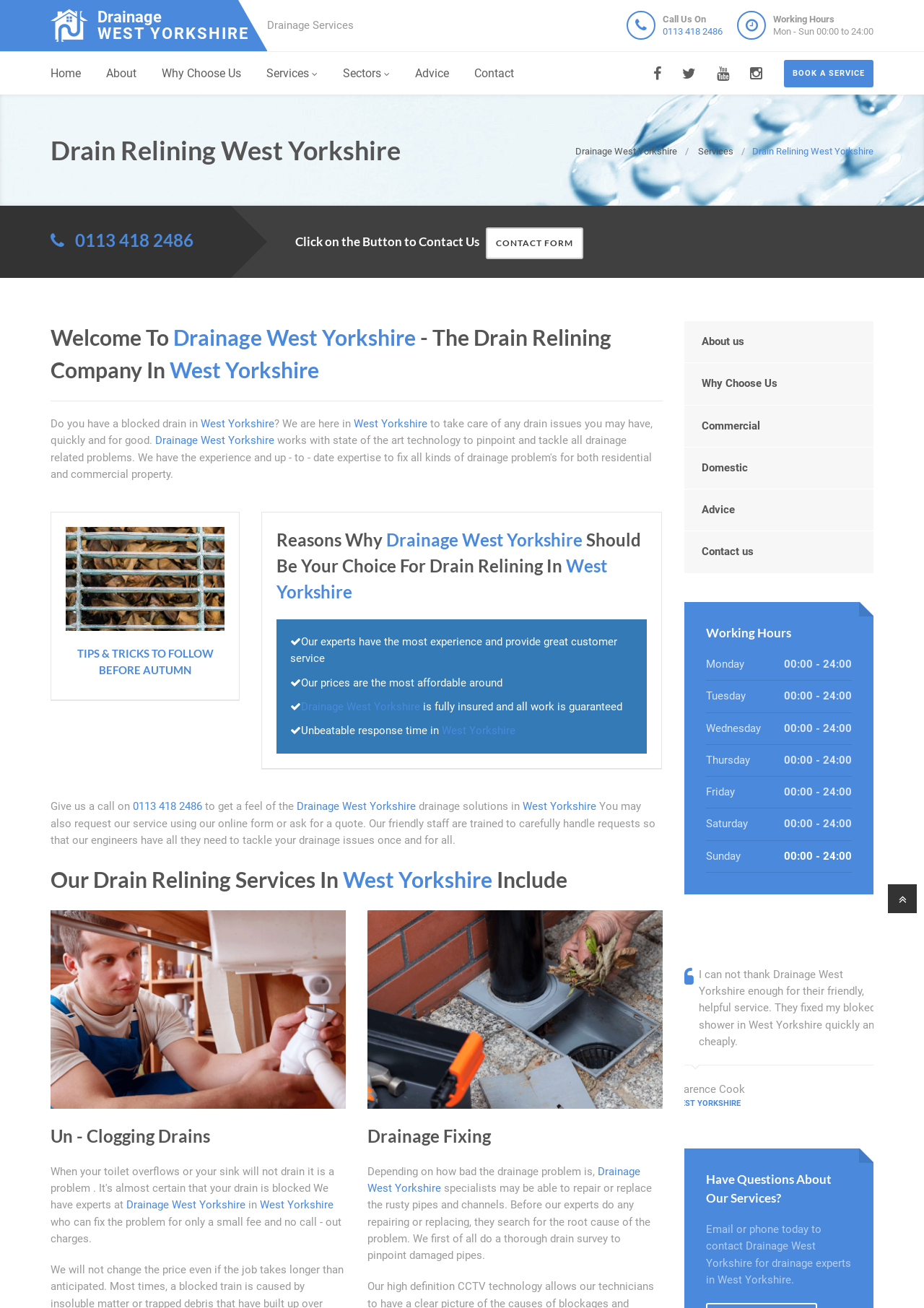Determine the main text heading of the webpage and provide its content.

Drain Relining West Yorkshire